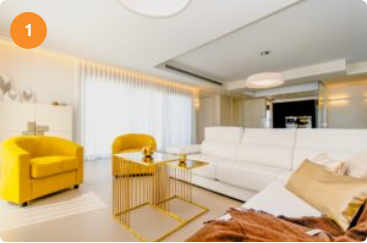Answer in one word or a short phrase: 
What type of curtains are used in the room?

Sheer white